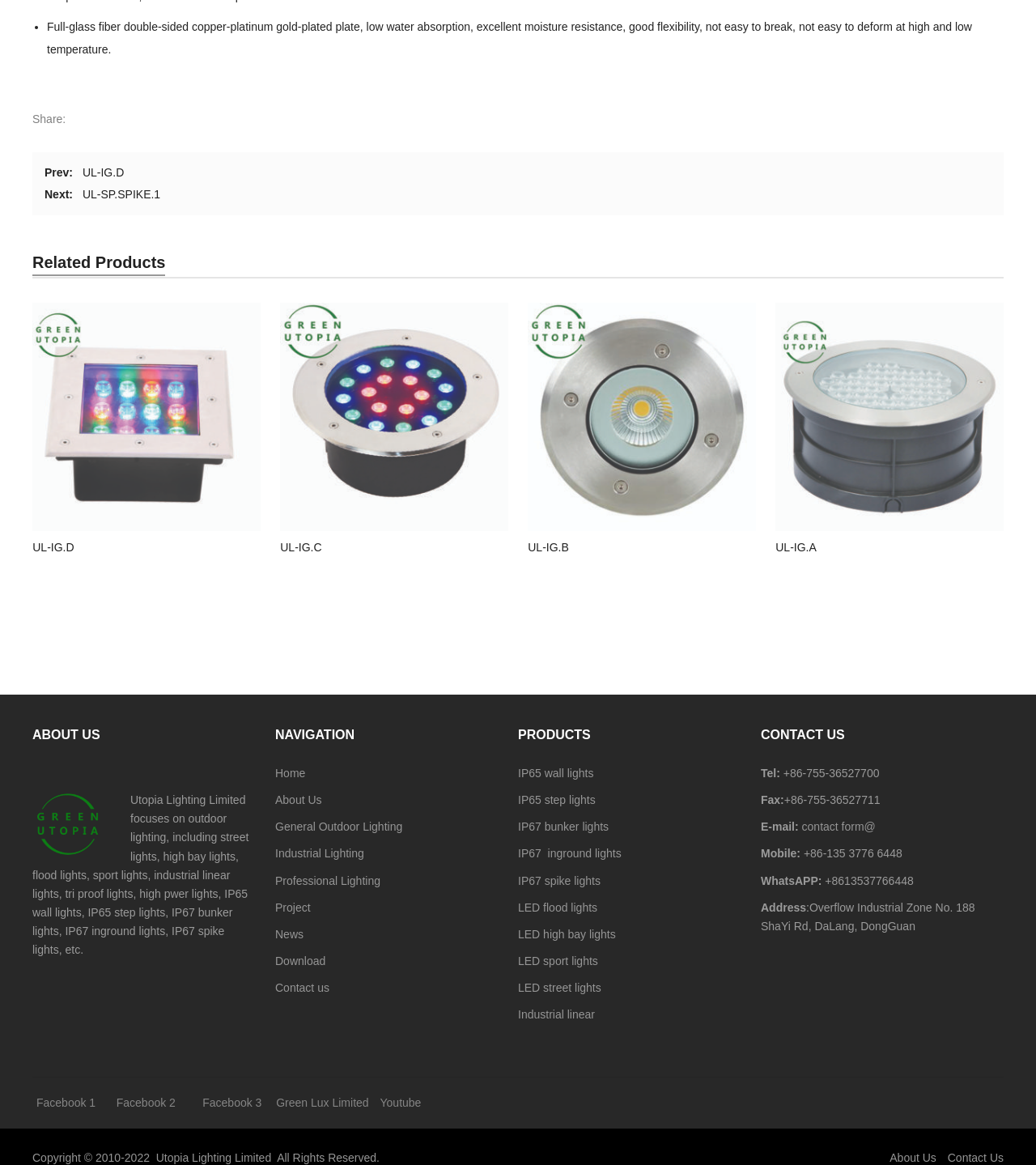What is the name of the industrial zone where the company is located?
Respond with a short answer, either a single word or a phrase, based on the image.

Overflow Industrial Zone